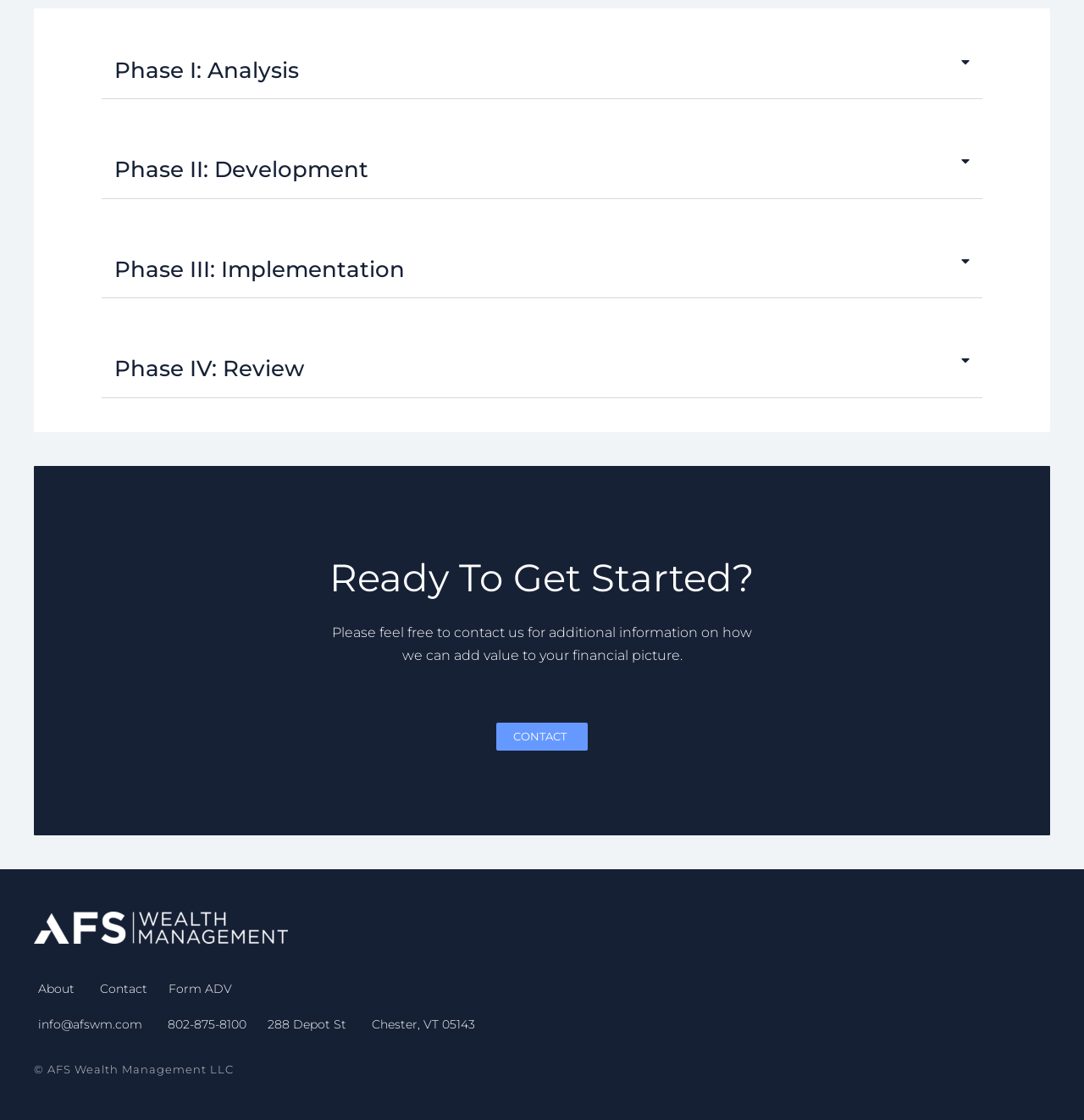Identify the bounding box coordinates of the element to click to follow this instruction: 'Search for something'. Ensure the coordinates are four float values between 0 and 1, provided as [left, top, right, bottom].

None